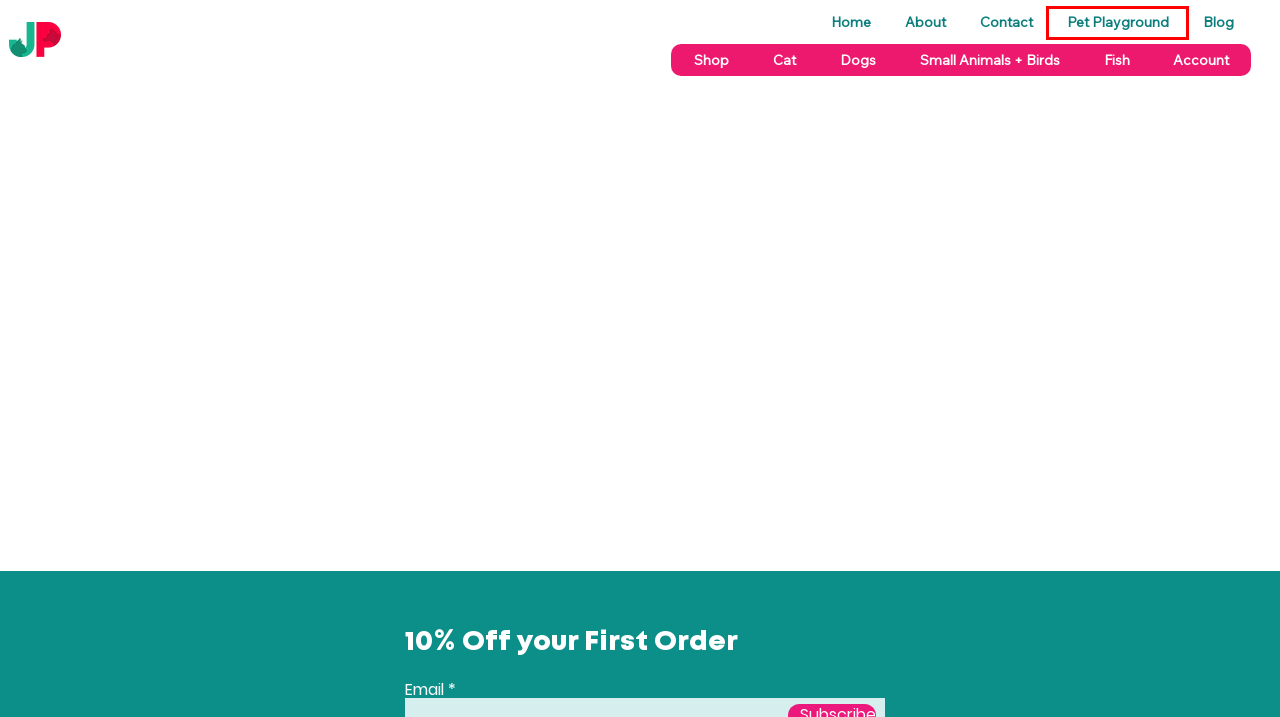Look at the given screenshot of a webpage with a red rectangle bounding box around a UI element. Pick the description that best matches the new webpage after clicking the element highlighted. The descriptions are:
A. Home | JunctionPet
B. Contact | JunctionPet
C. Returns | JunctionPet
D. Terms and Conditions | JunctionPet
E. Privacy Policy | JunctionPet
F. Blog | JunctionPet
G. About | JunctionPet
H. Pet Playground | JunctionPet

H